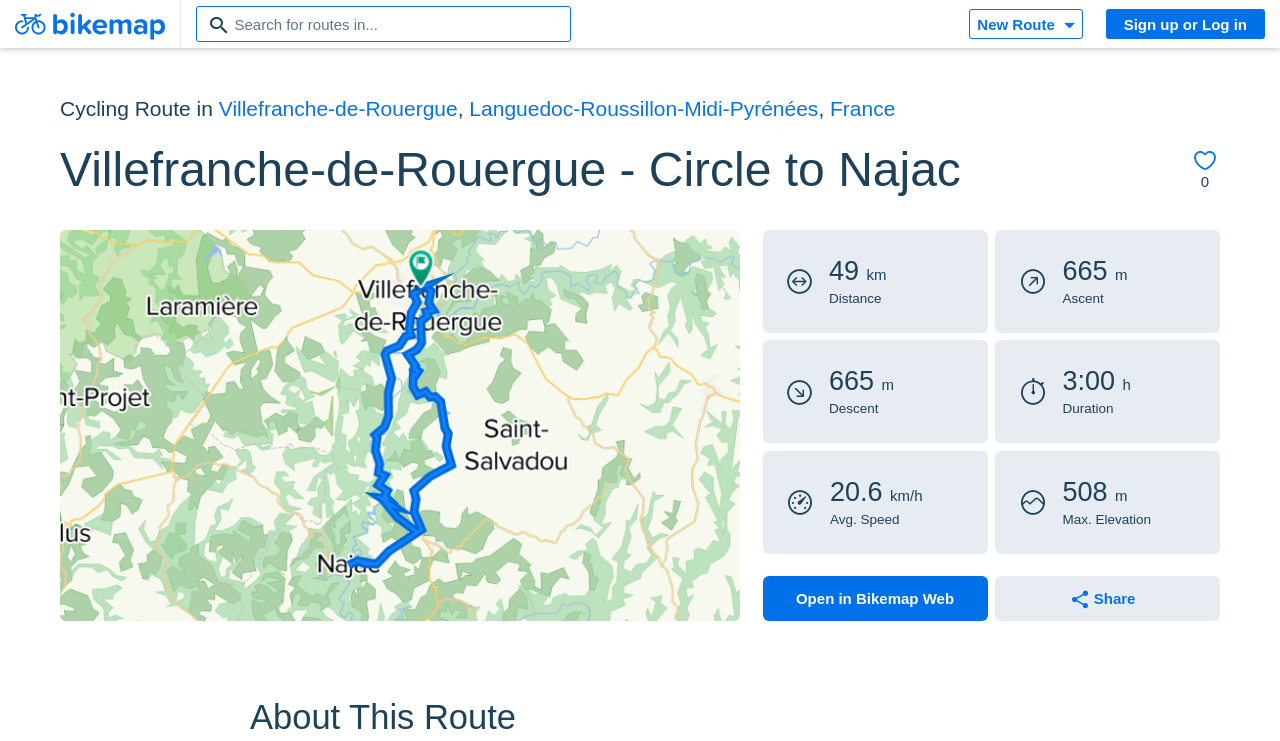Find the bounding box coordinates for the element described here: "Host permissions for container bindmount".

None